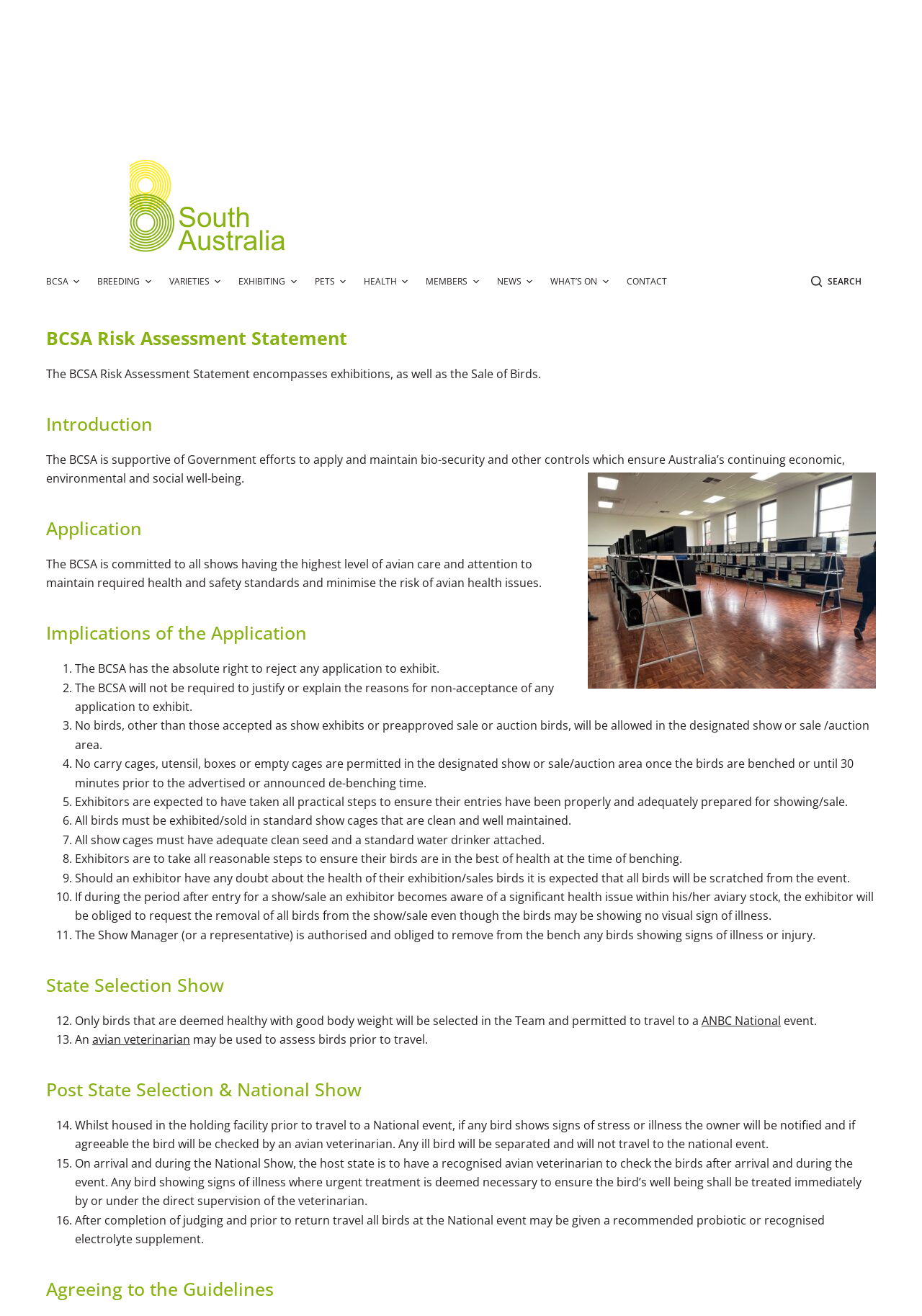Respond with a single word or phrase to the following question:
What is the role of the Show Manager?

Remove sick birds